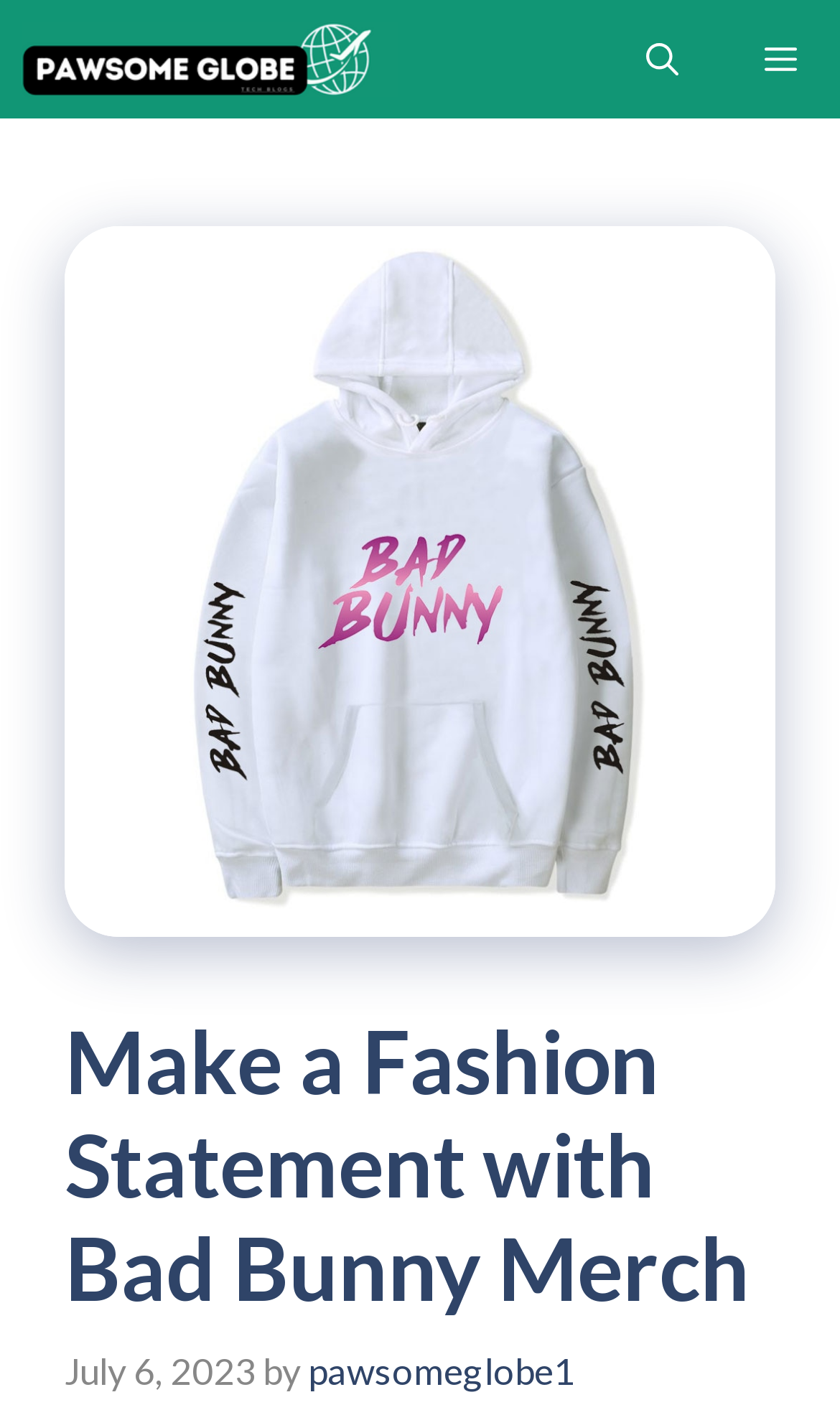Illustrate the webpage with a detailed description.

The webpage is about Bad Bunny merchandise, with a focus on making a fashion statement. At the top of the page, there is a navigation bar with a logo "Pawsome Globe" on the left and a "Menu" button on the right. Next to the "Menu" button is an "Open search" button.

Below the navigation bar, there is a large image of a Bad Bunny Glow in the Dark Printed Hoodie, which takes up most of the page's width. Above the image, there is a header section with a heading that reads "Make a Fashion Statement with Bad Bunny Merch". The heading is followed by a timestamp "July 6, 2023" and the author's name "pawsomeglobe1".

The overall layout of the page is clean, with a clear hierarchy of elements. The navigation bar is at the top, followed by the main content section, which features the image and the header section. The use of whitespace and clear typography makes it easy to read and navigate the page.